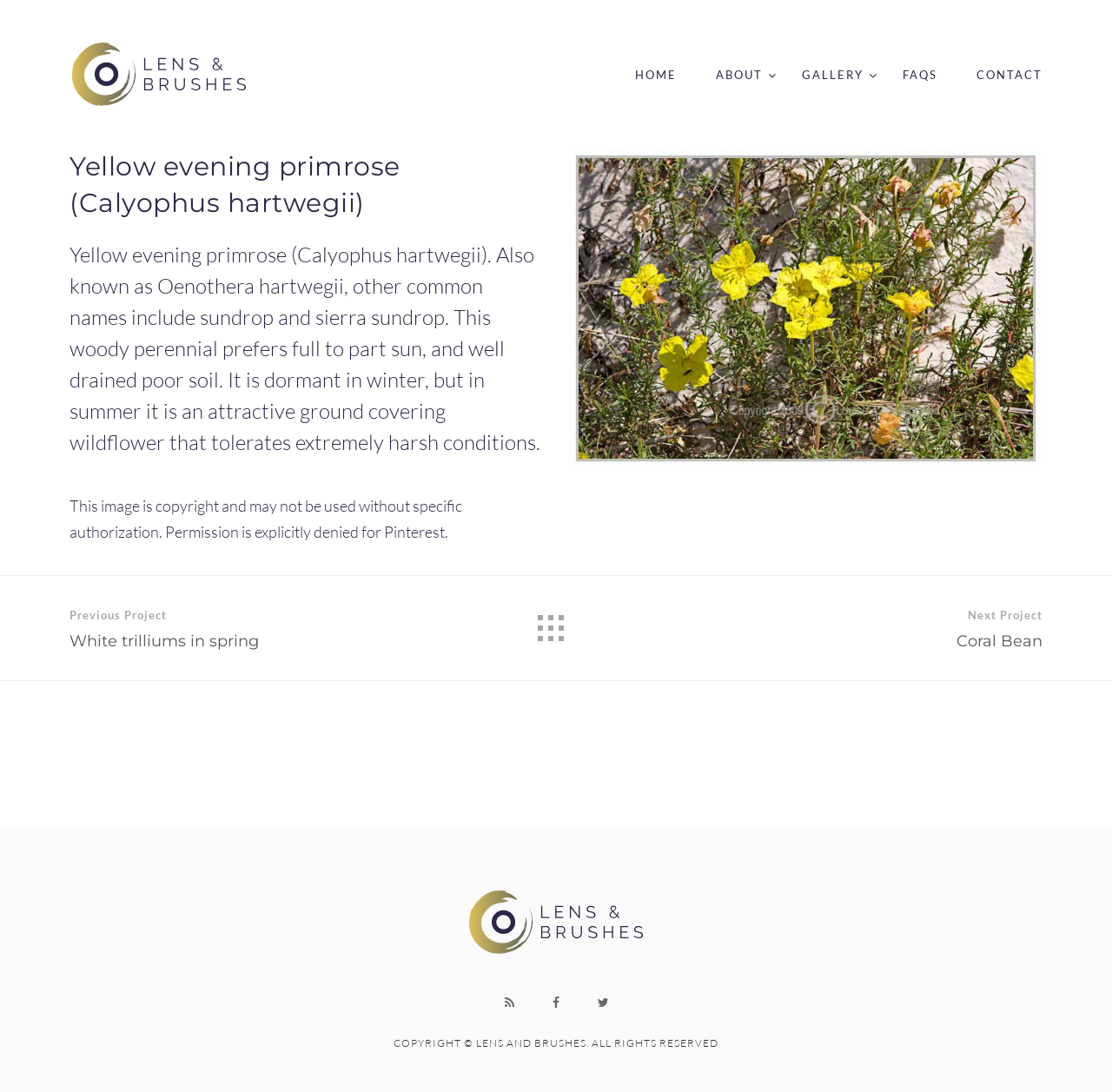Can you specify the bounding box coordinates of the area that needs to be clicked to fulfill the following instruction: "Call Kathleen D. Rigaut"?

None